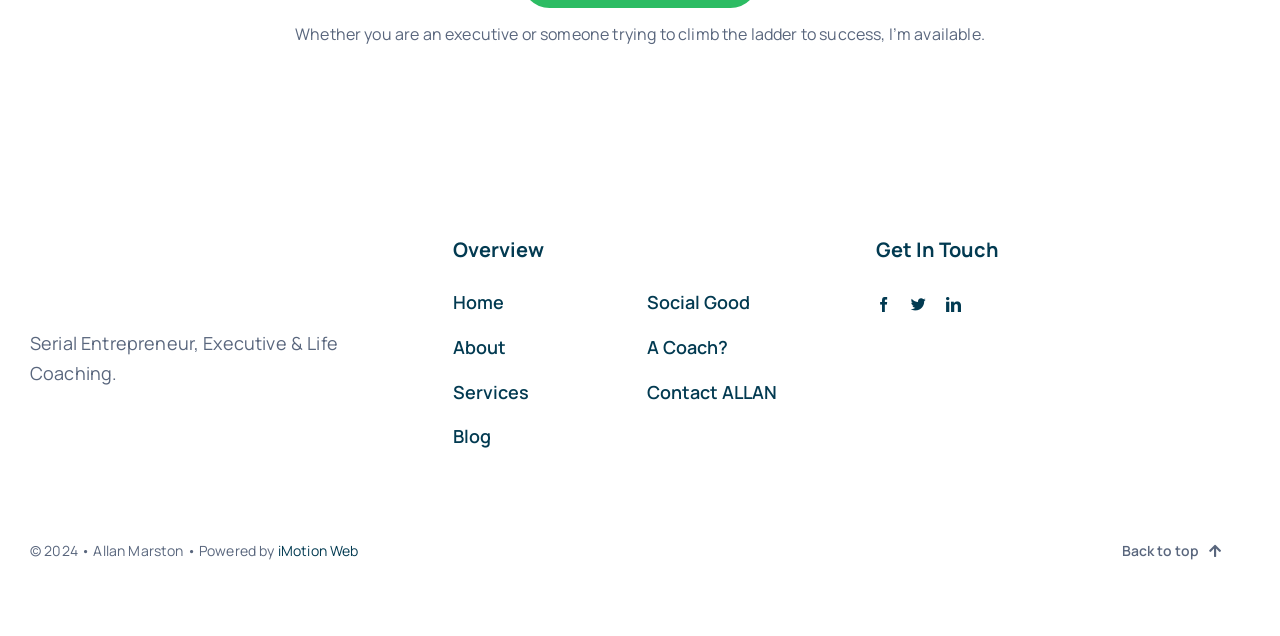What is the name of the person mentioned? Observe the screenshot and provide a one-word or short phrase answer.

Allan Marston